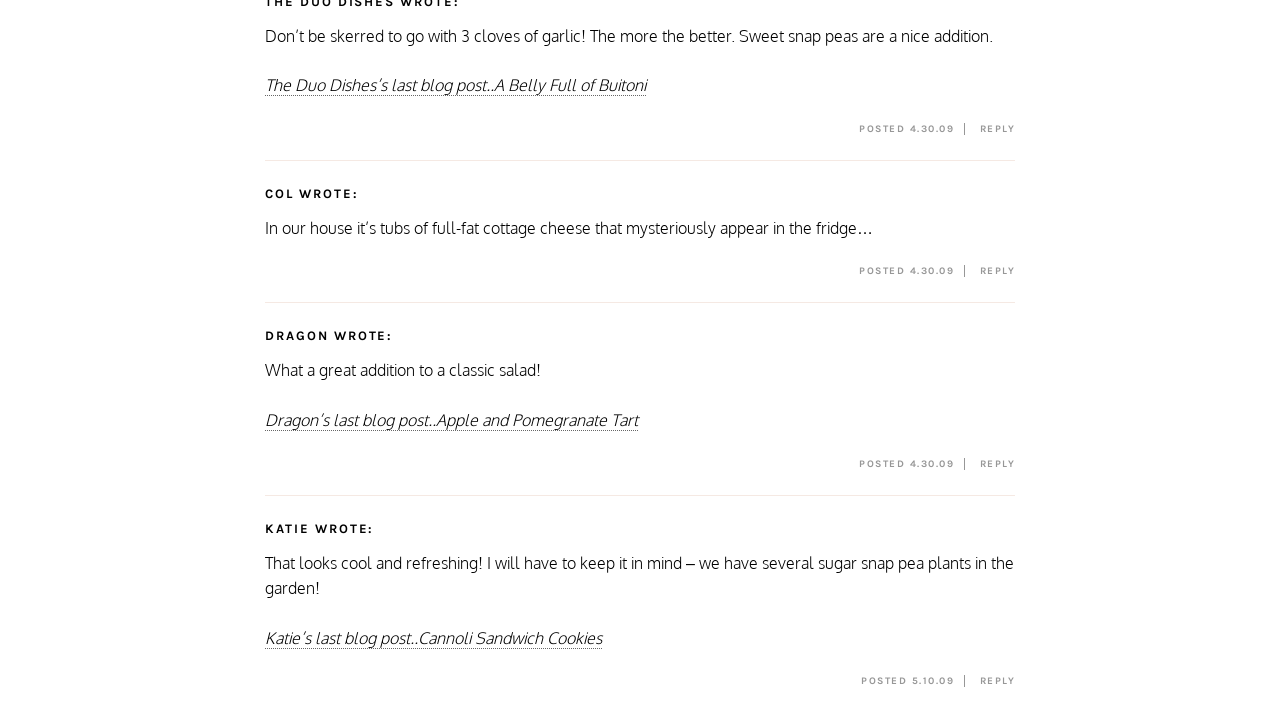Identify the bounding box coordinates of the region that needs to be clicked to carry out this instruction: "View Katie's last blog post". Provide these coordinates as four float numbers ranging from 0 to 1, i.e., [left, top, right, bottom].

[0.327, 0.868, 0.47, 0.896]